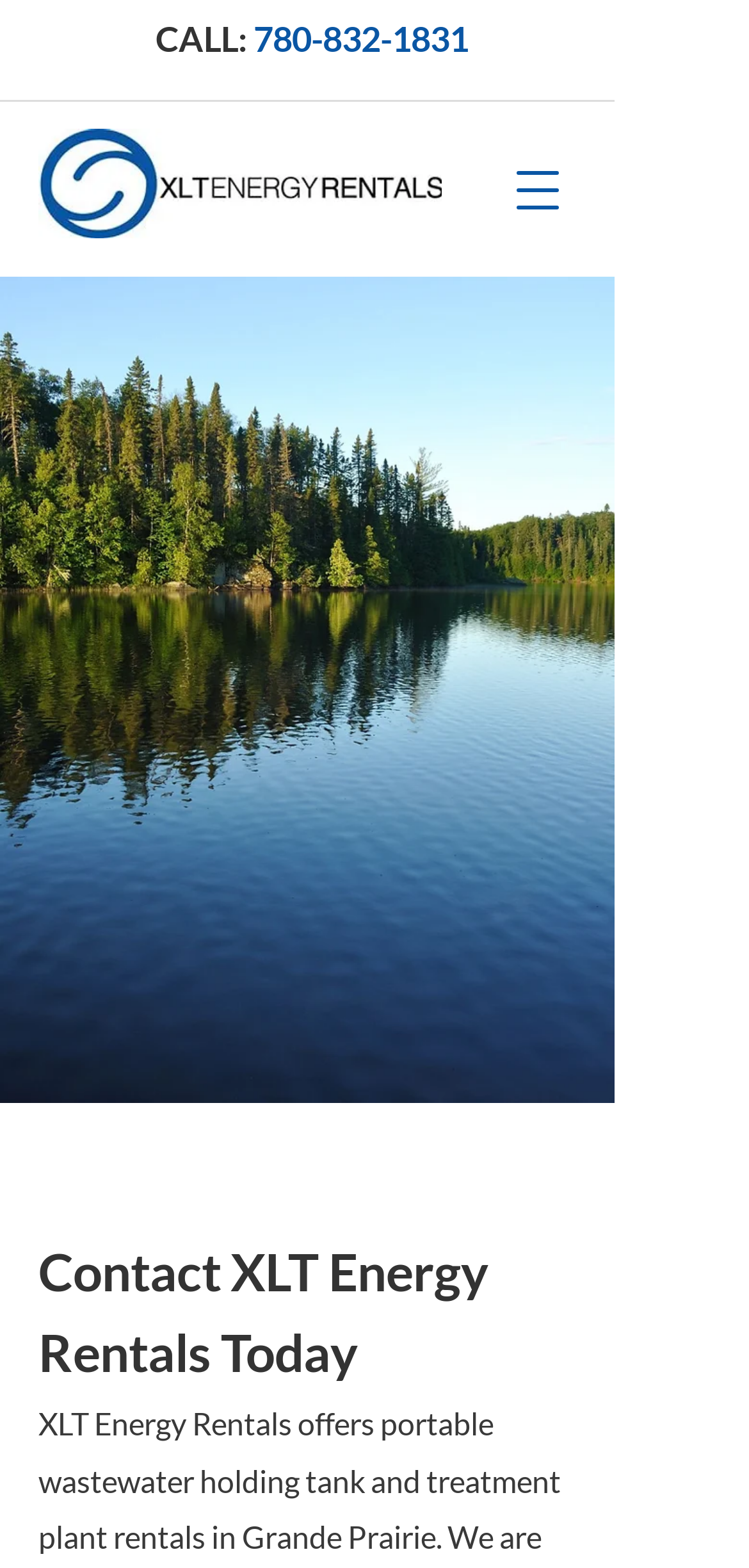What is the purpose of the button on the top right corner?
Please use the image to provide an in-depth answer to the question.

I found the purpose of the button by looking at the button element with the text 'Open navigation menu' which has a popup dialog.